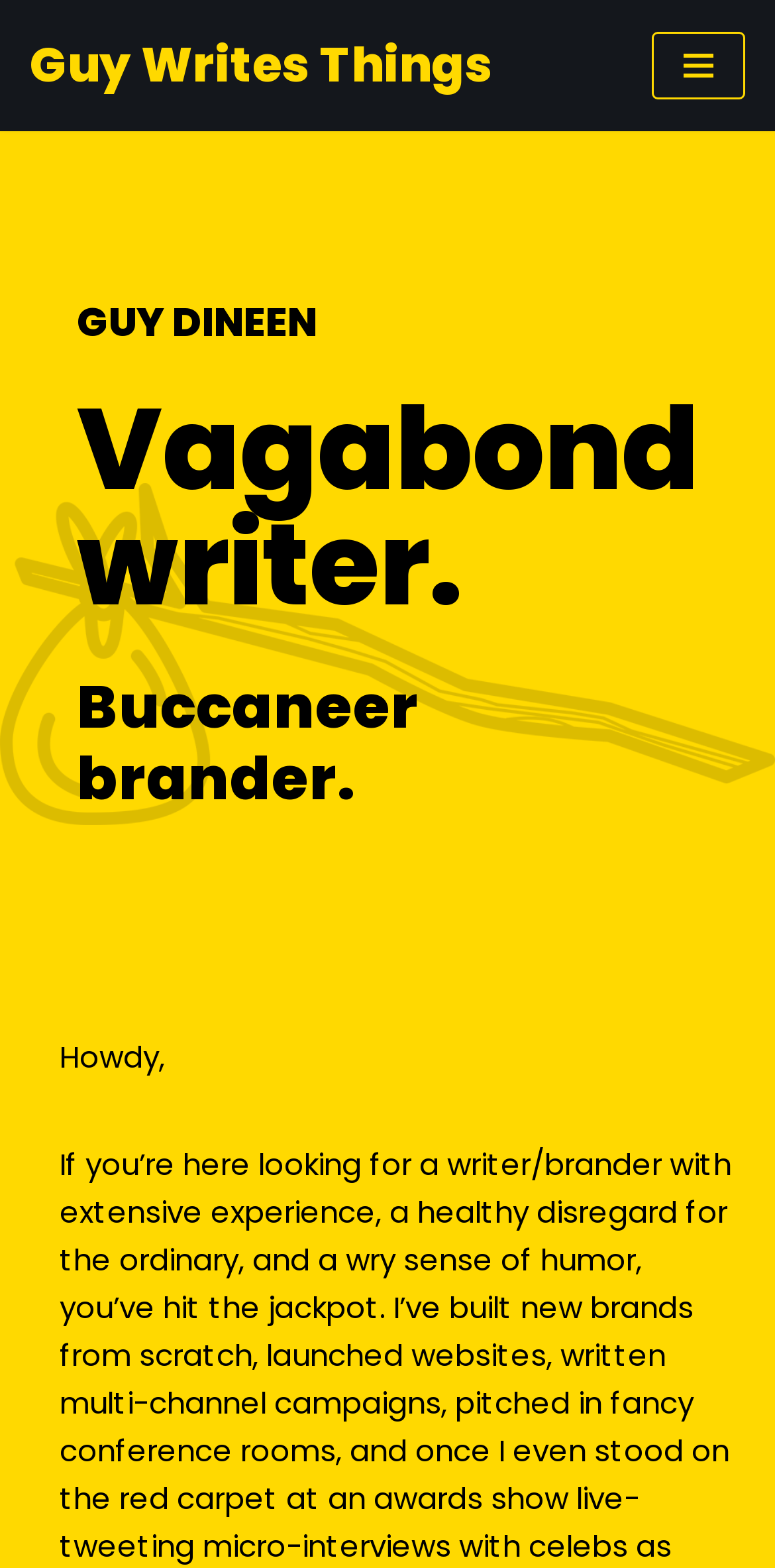What is the purpose of the button?
Use the image to give a comprehensive and detailed response to the question.

The purpose of the button can be found in the button element 'Navigation Menu' which is located at the top right of the webpage, indicating that it is used for navigation.